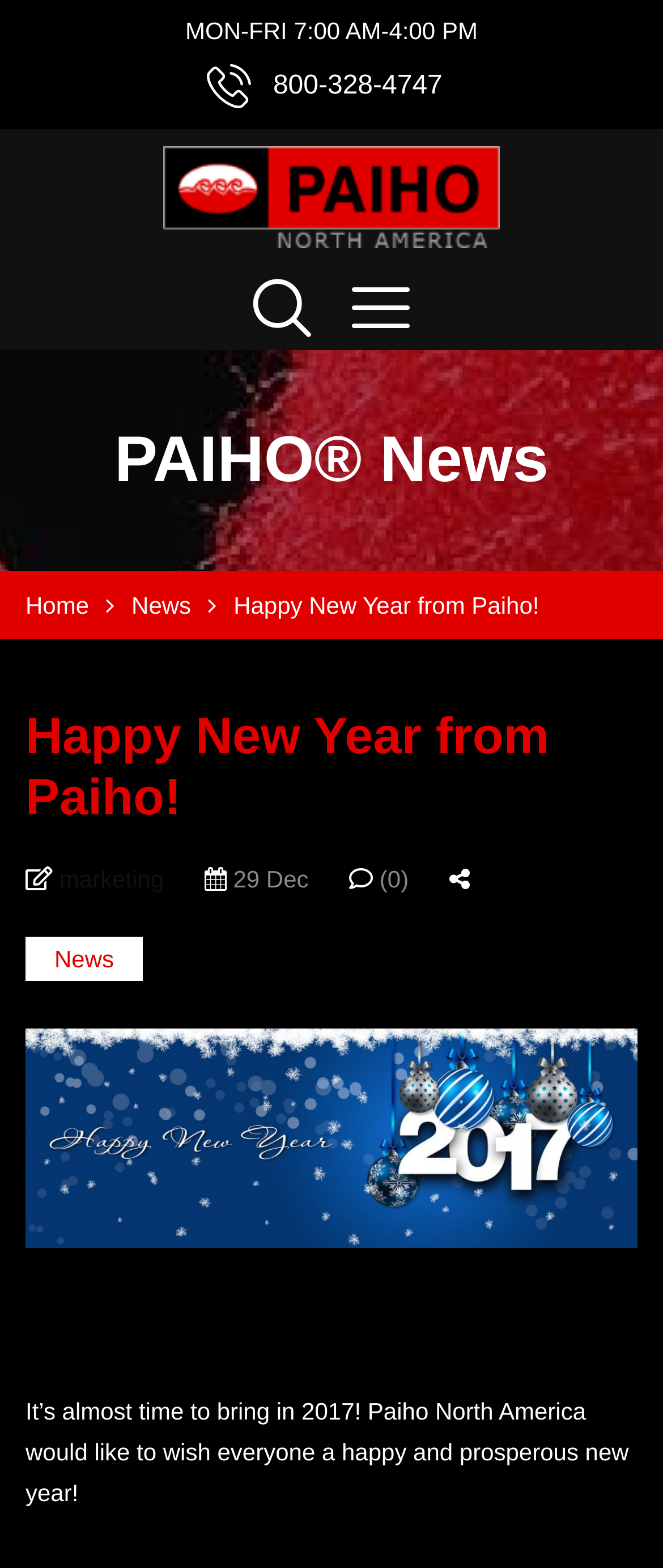Please identify the bounding box coordinates of the clickable area that will allow you to execute the instruction: "Request a quote from the movie".

None